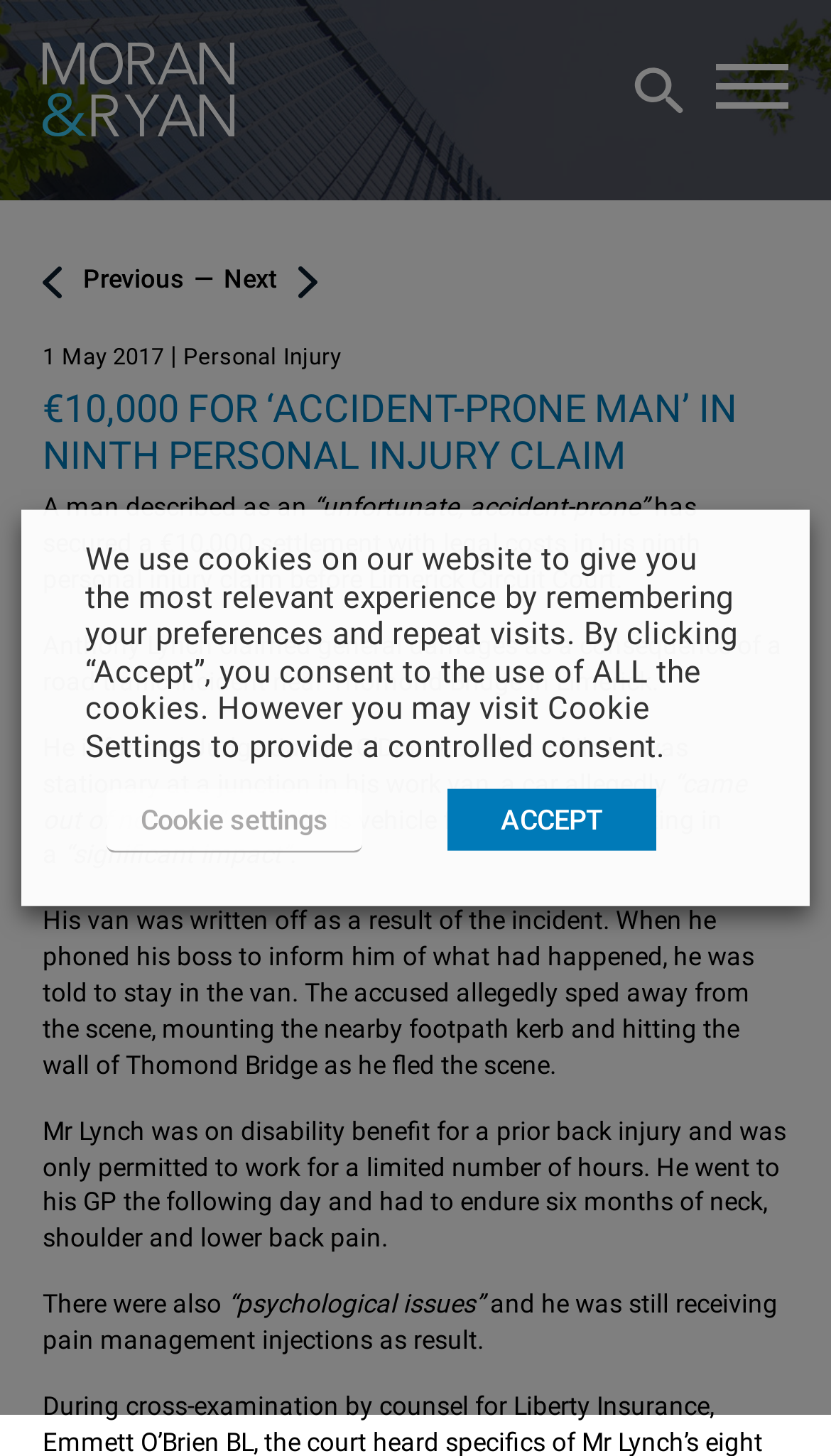Using the element description provided, determine the bounding box coordinates in the format (top-left x, top-left y, bottom-right x, bottom-right y). Ensure that all values are floating point numbers between 0 and 1. Element description: aria-label="Link to the Home Page"

[0.051, 0.029, 0.282, 0.094]